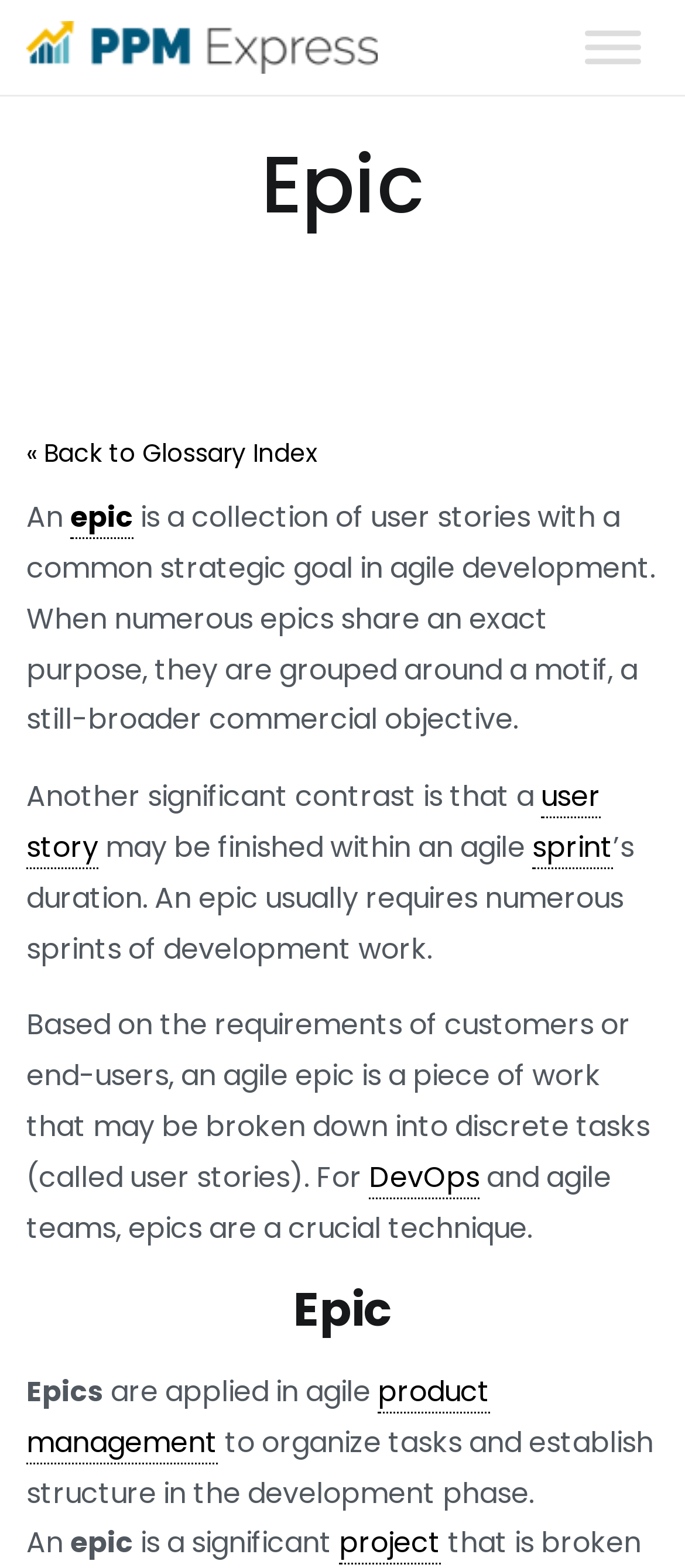What is the difference between an epic and a user story?
Answer the question with detailed information derived from the image.

The webpage explains that an epic usually requires numerous sprints of development work, whereas a user story may be finished within an agile sprint. This difference in duration is a significant contrast between the two.